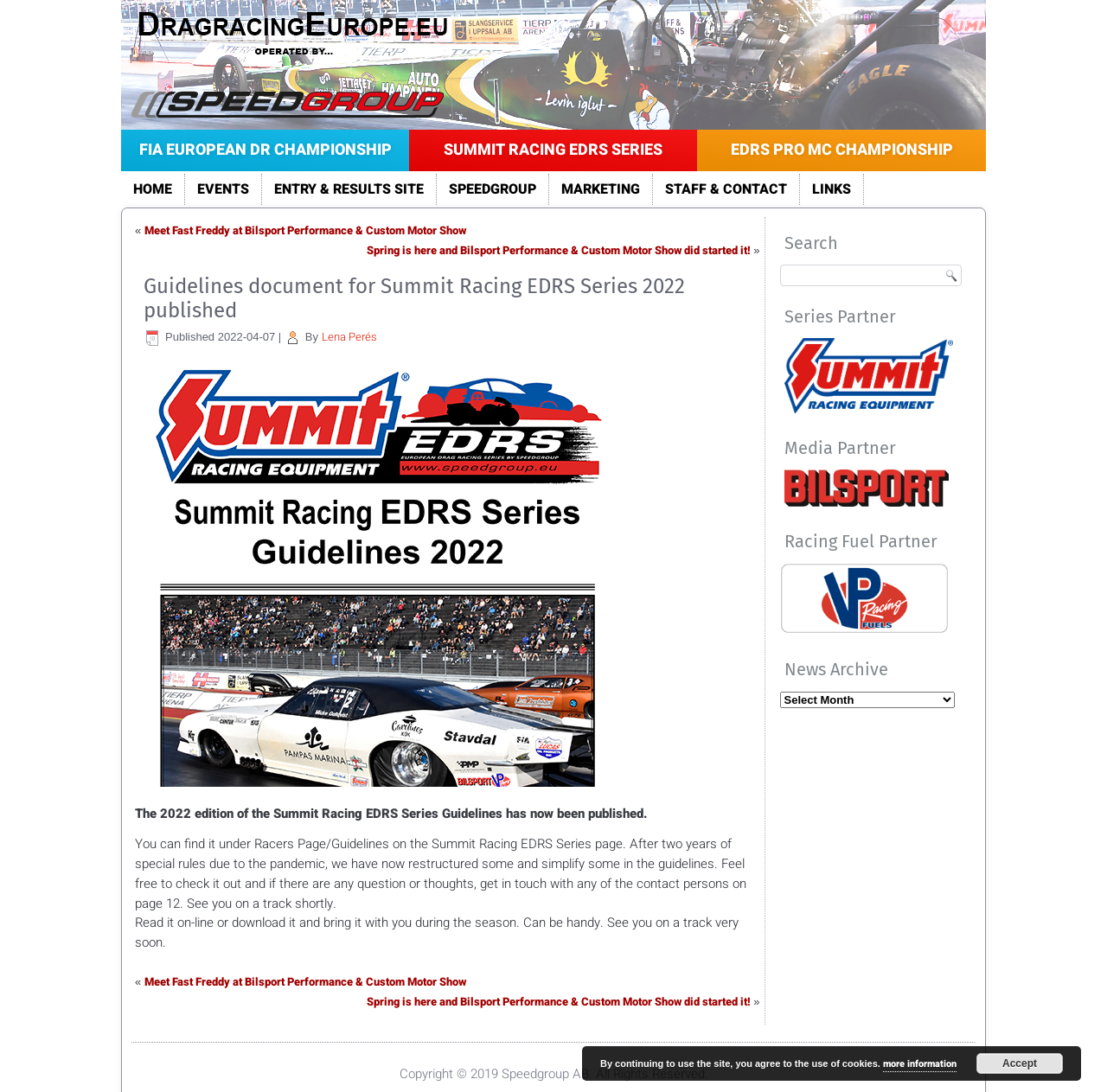Please identify the bounding box coordinates of the element I should click to complete this instruction: 'View the guidelines document for Summit Racing EDRS Series 2022'. The coordinates should be given as four float numbers between 0 and 1, like this: [left, top, right, bottom].

[0.13, 0.251, 0.679, 0.296]